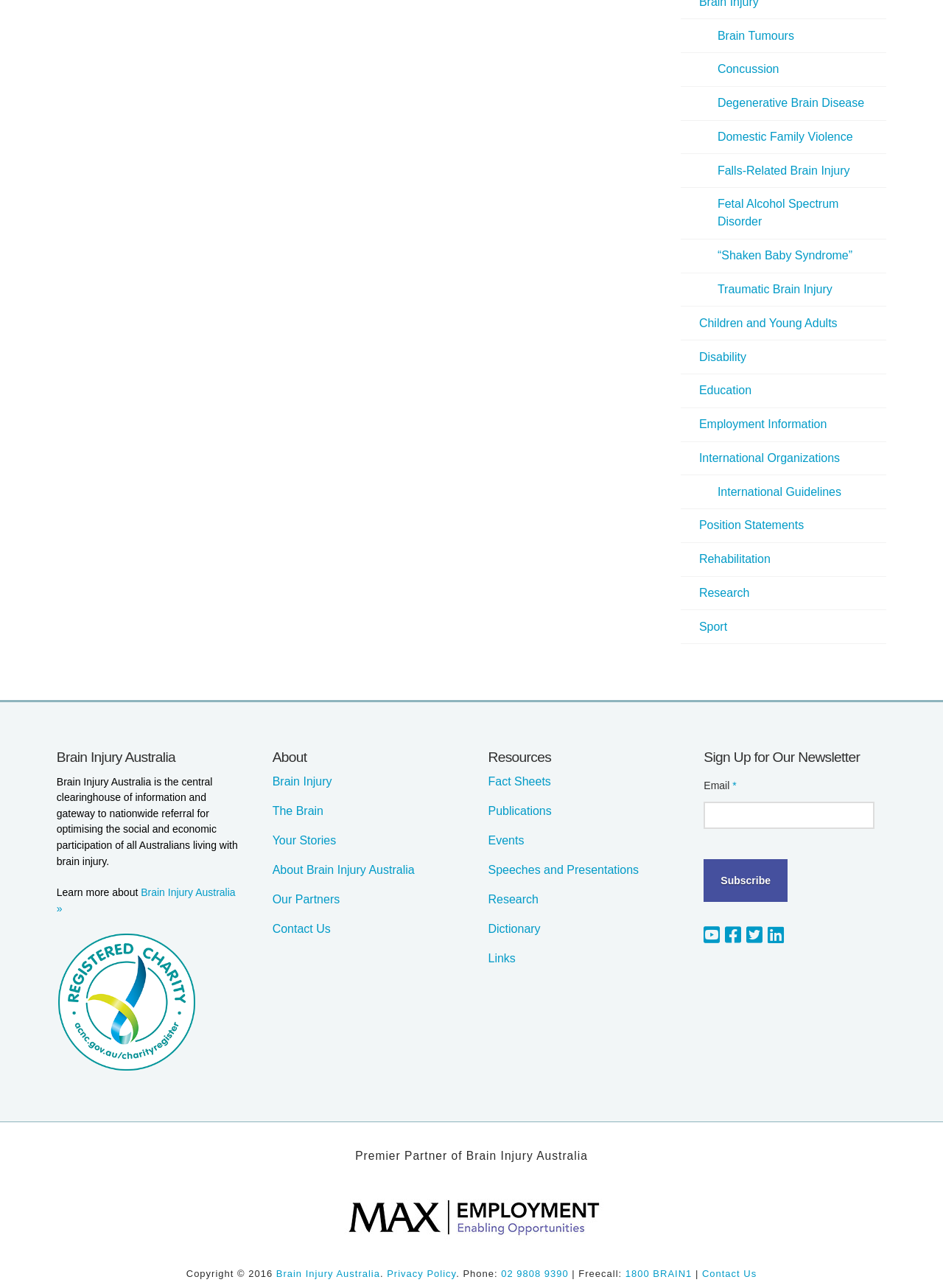Could you highlight the region that needs to be clicked to execute the instruction: "Go to the Home page"?

None